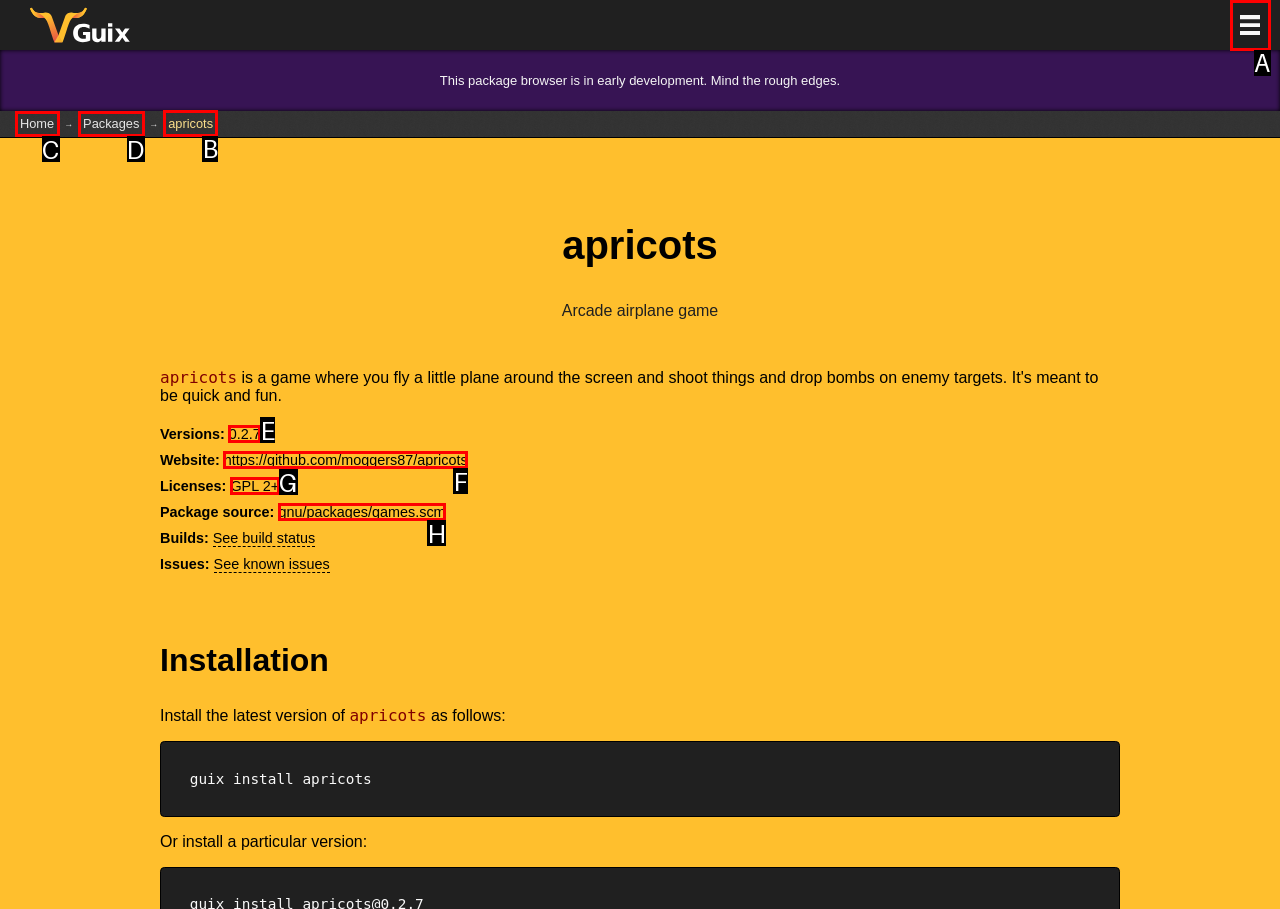To execute the task: visit apricots package homepage, which one of the highlighted HTML elements should be clicked? Answer with the option's letter from the choices provided.

B